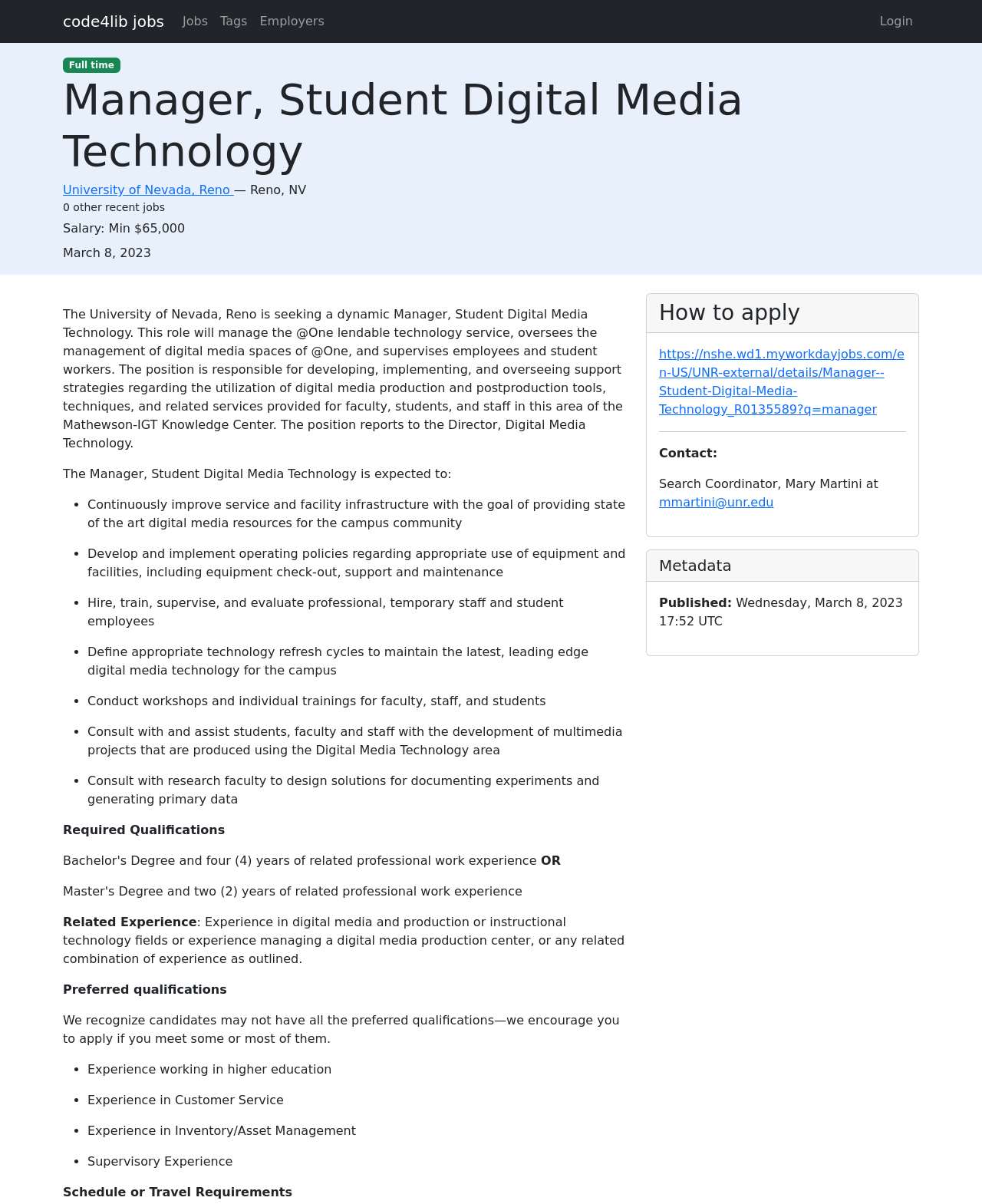What is the salary range for this position?
Could you answer the question with a detailed and thorough explanation?

The salary range can be found in the section 'Salary:' which is located below the job title, indicating the minimum salary for this position is $65,000.